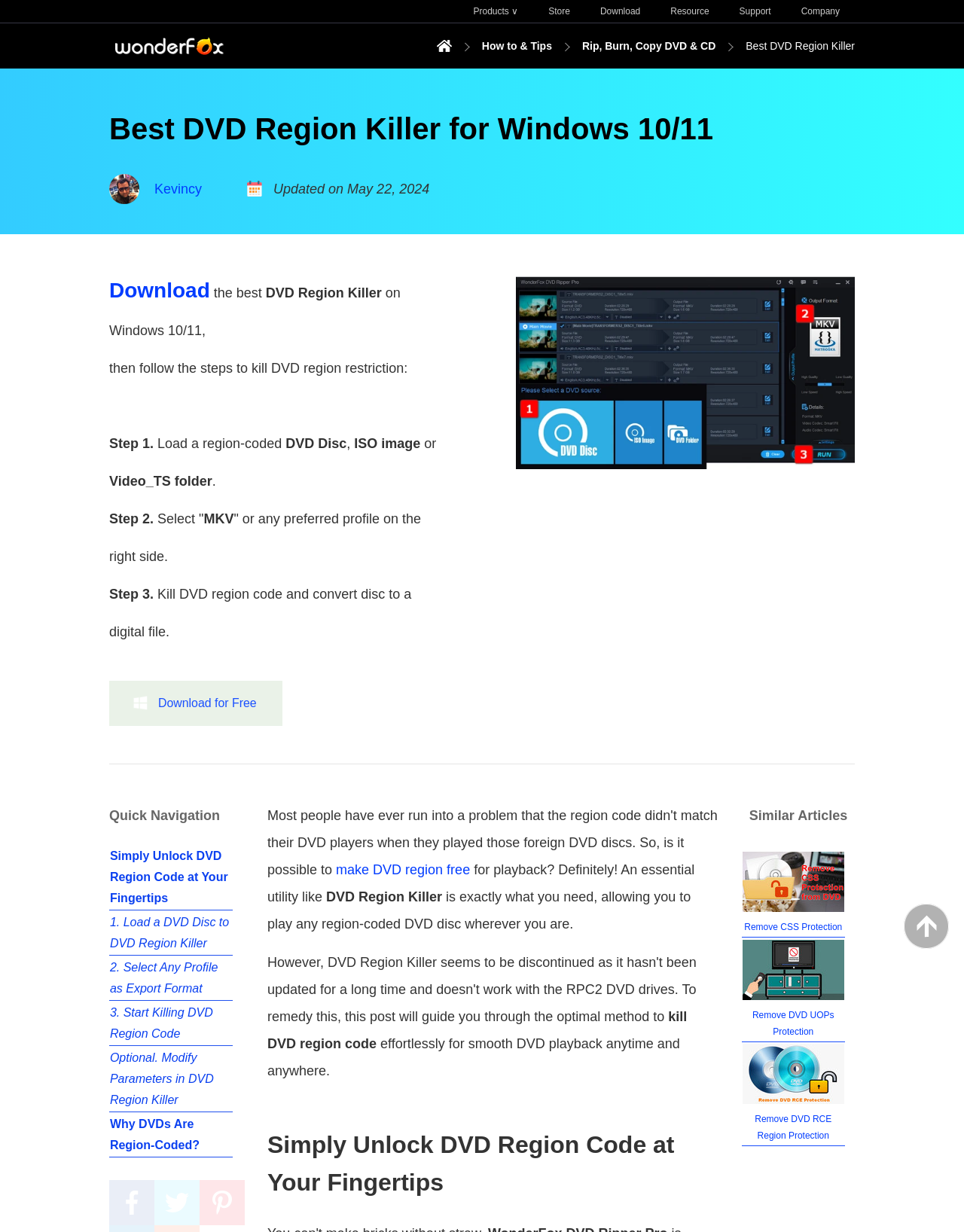Please answer the following question using a single word or phrase: 
What is the benefit of using DVD Region Killer?

Play DVD anywhere